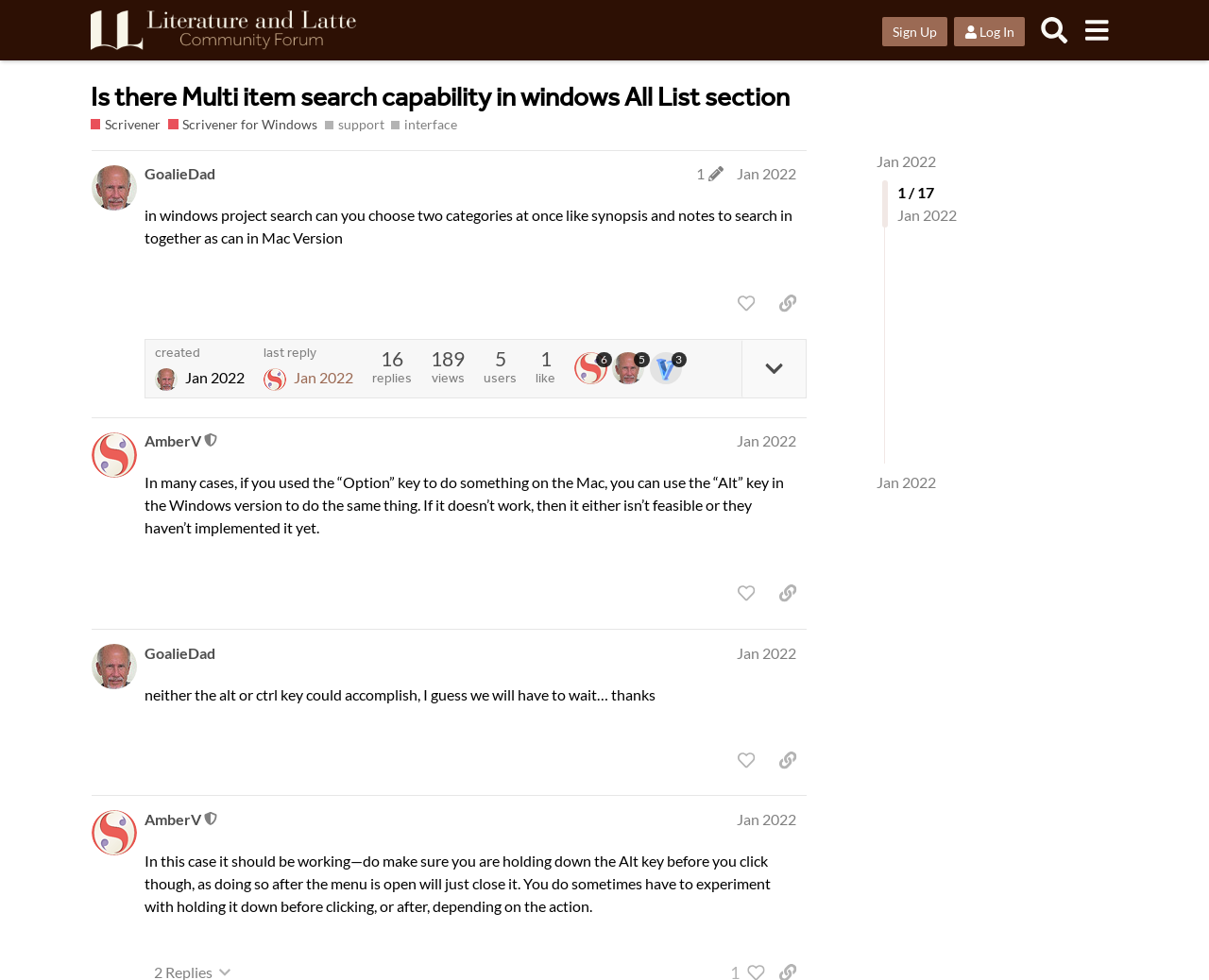What is the name of the forum?
Your answer should be a single word or phrase derived from the screenshot.

Literature & Latte Forums